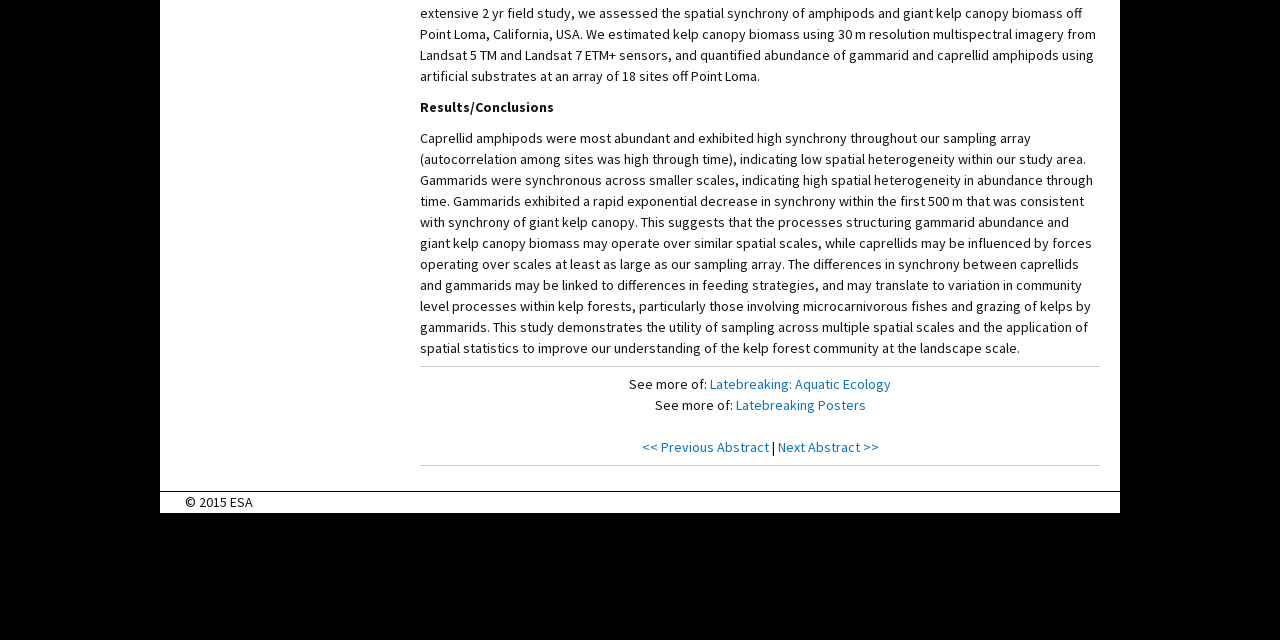Identify the bounding box coordinates for the UI element described as follows: Latebreaking: Aquatic Ecology. Use the format (top-left x, top-left y, bottom-right x, bottom-right y) and ensure all values are floating point numbers between 0 and 1.

[0.555, 0.586, 0.696, 0.614]